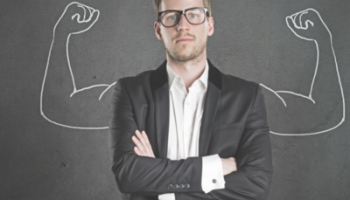Offer a detailed caption for the image presented.

The image features a confident individual standing against a dark background, expressing strength and determination. Dressed in a tailored suit with a white shirt, the person stands with arms crossed, signaling poise and self-assurance. Behind them, chalk-like illustrations of muscular arms extend outward, symbolizing empowerment and resilience. This visual resonates with motivational themes, highlighting the idea of personal strength and capability, which aligns with the broader messages of empowerment and self-reflection emphasized in the surrounding text about relationships and personal development.